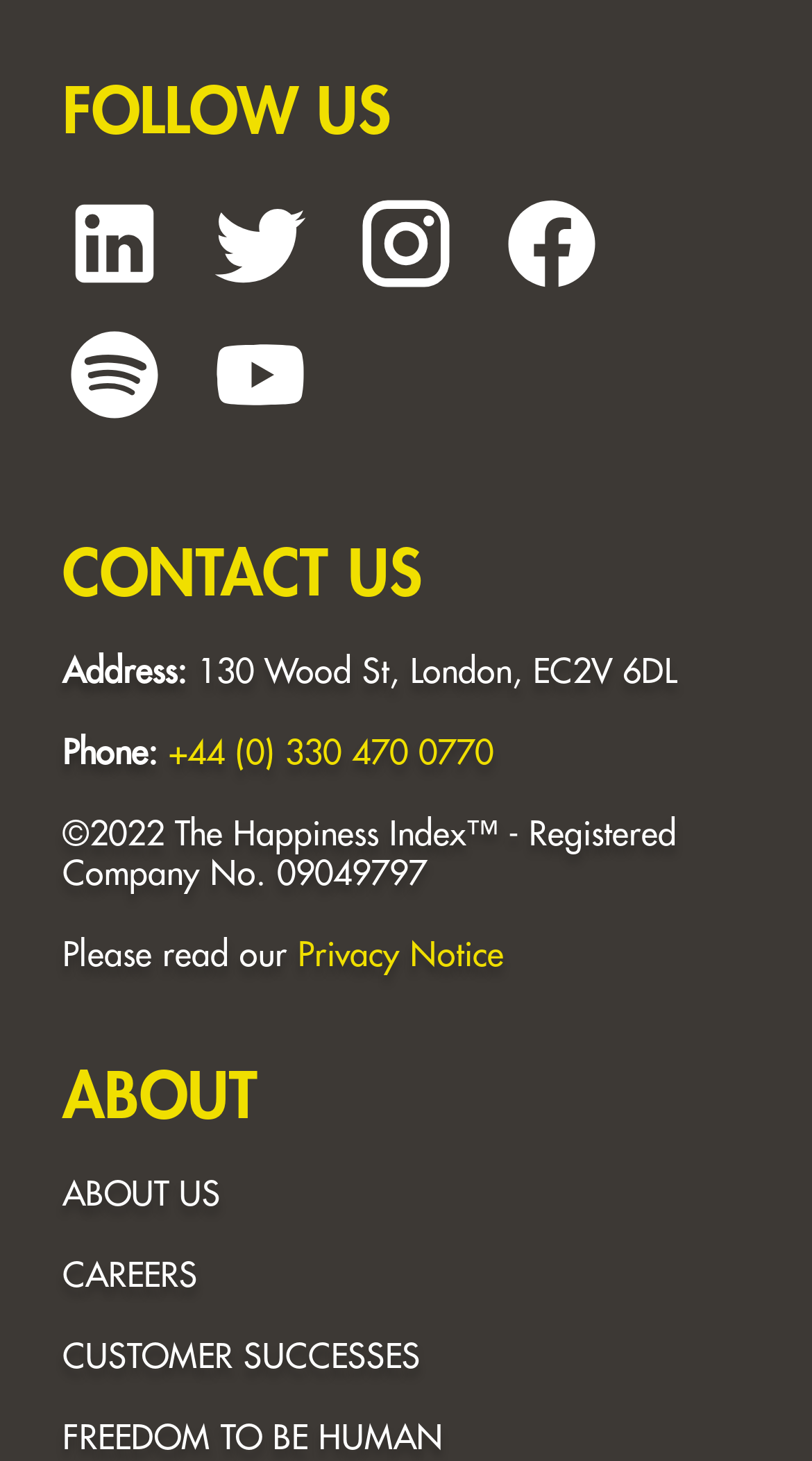Could you find the bounding box coordinates of the clickable area to complete this instruction: "Contact us"?

[0.077, 0.372, 0.521, 0.415]